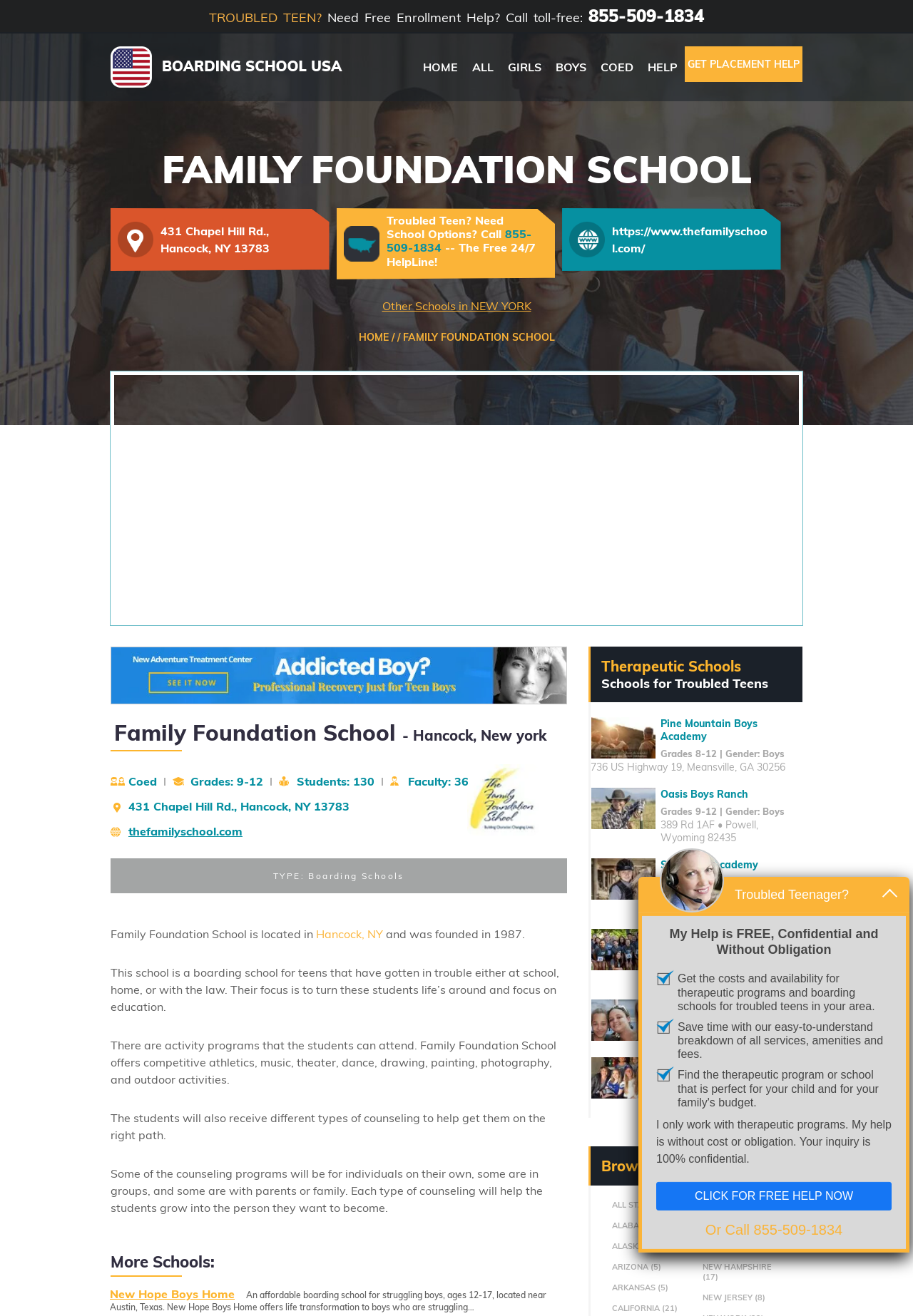Please locate the UI element described by "Columbus Girls Academy" and provide its bounding box coordinates.

[0.723, 0.706, 0.857, 0.715]